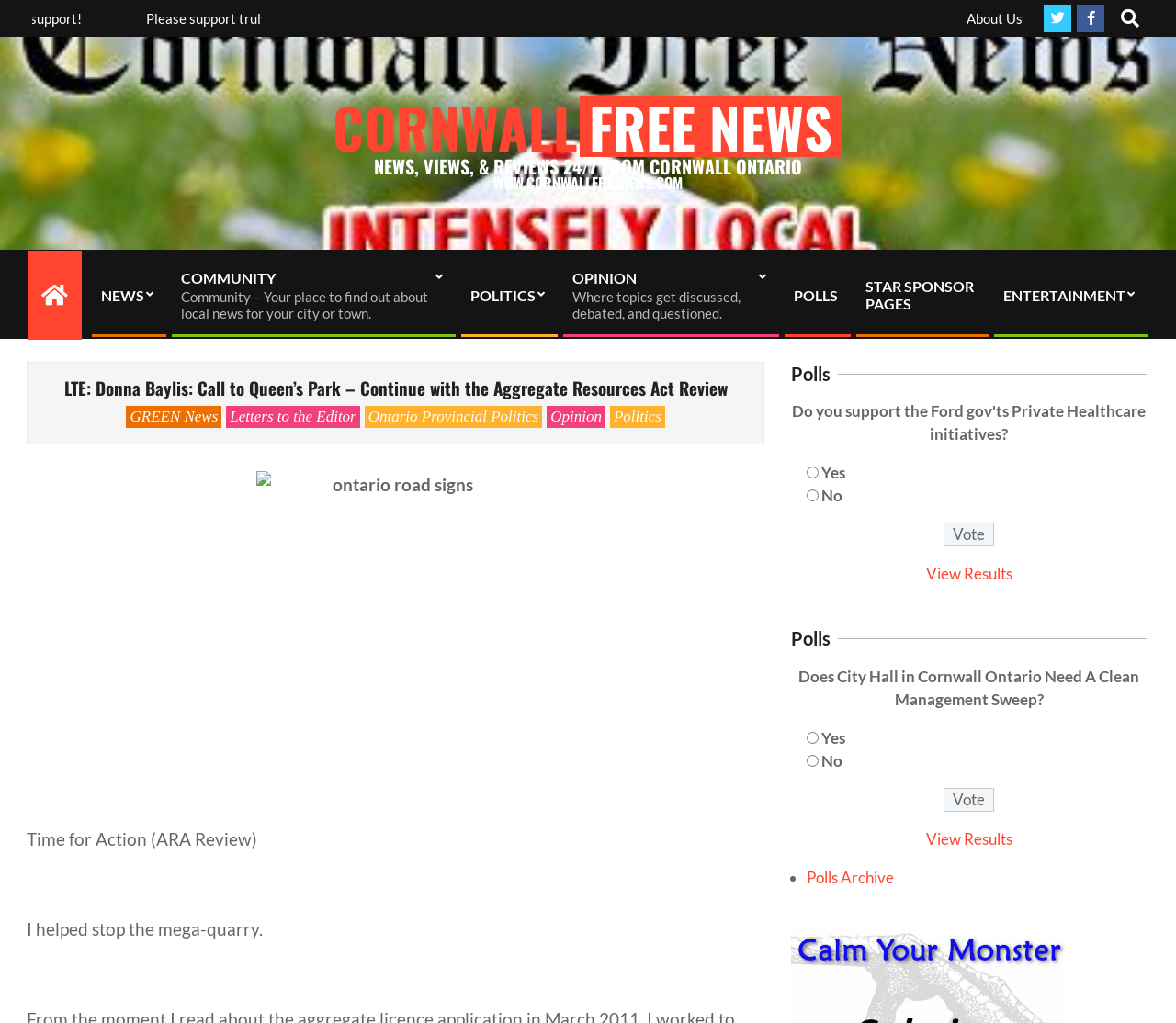What is the theme of the image?
Can you give a detailed and elaborate answer to the question?

I found the answer by looking at the image description 'ontario road signs' which suggests that the image is related to Ontario road signs.